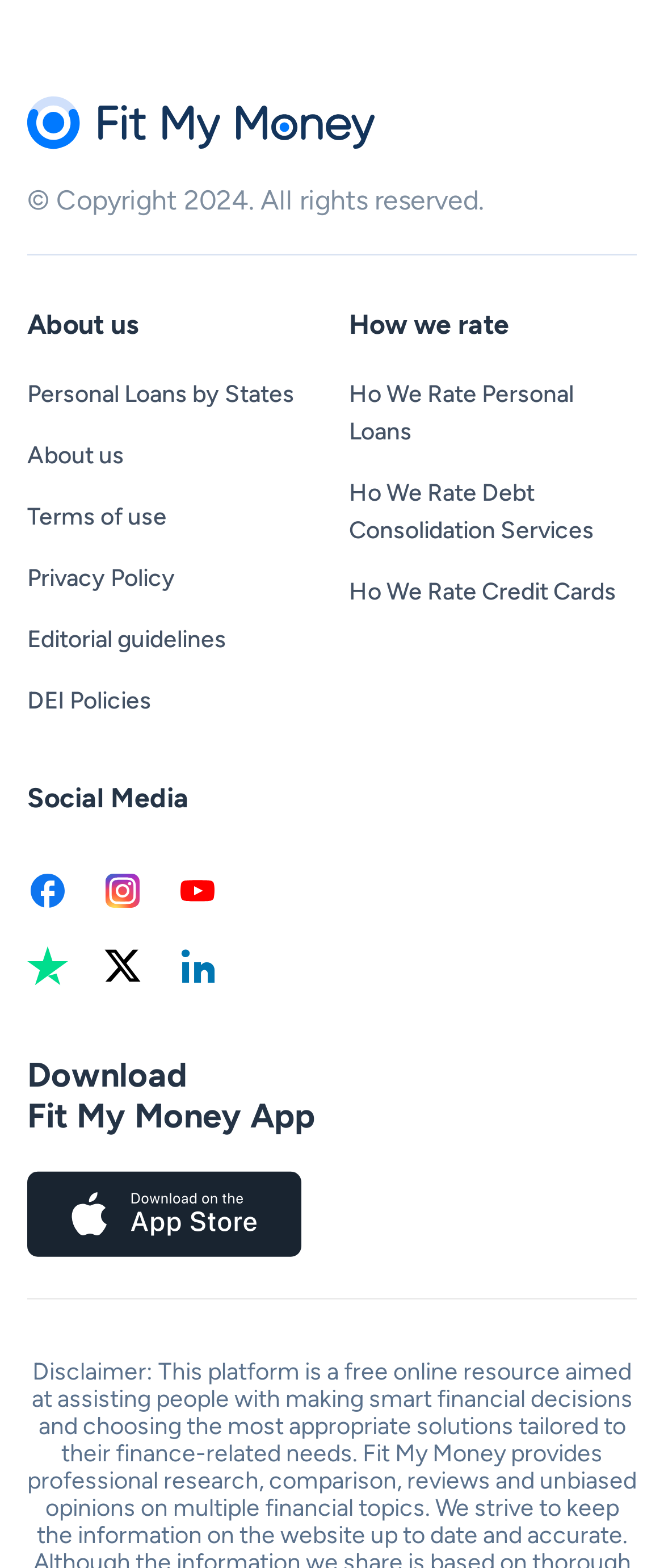Please find the bounding box for the following UI element description. Provide the coordinates in (top-left x, top-left y, bottom-right x, bottom-right y) format, with values between 0 and 1: Personal Loans by States

[0.041, 0.242, 0.444, 0.259]